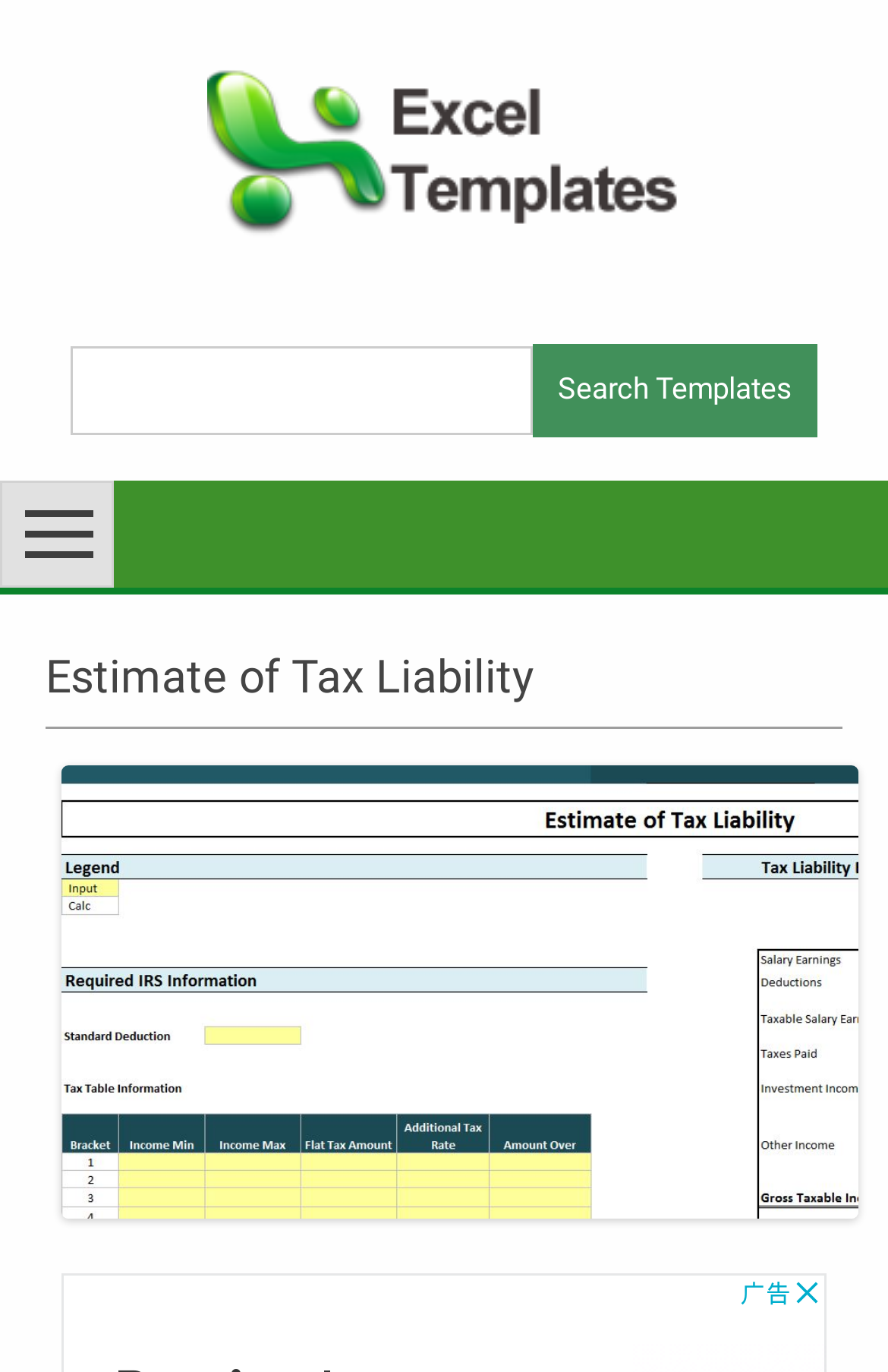Predict the bounding box for the UI component with the following description: "parent_node: Skip to content".

[0.0, 0.35, 0.128, 0.428]